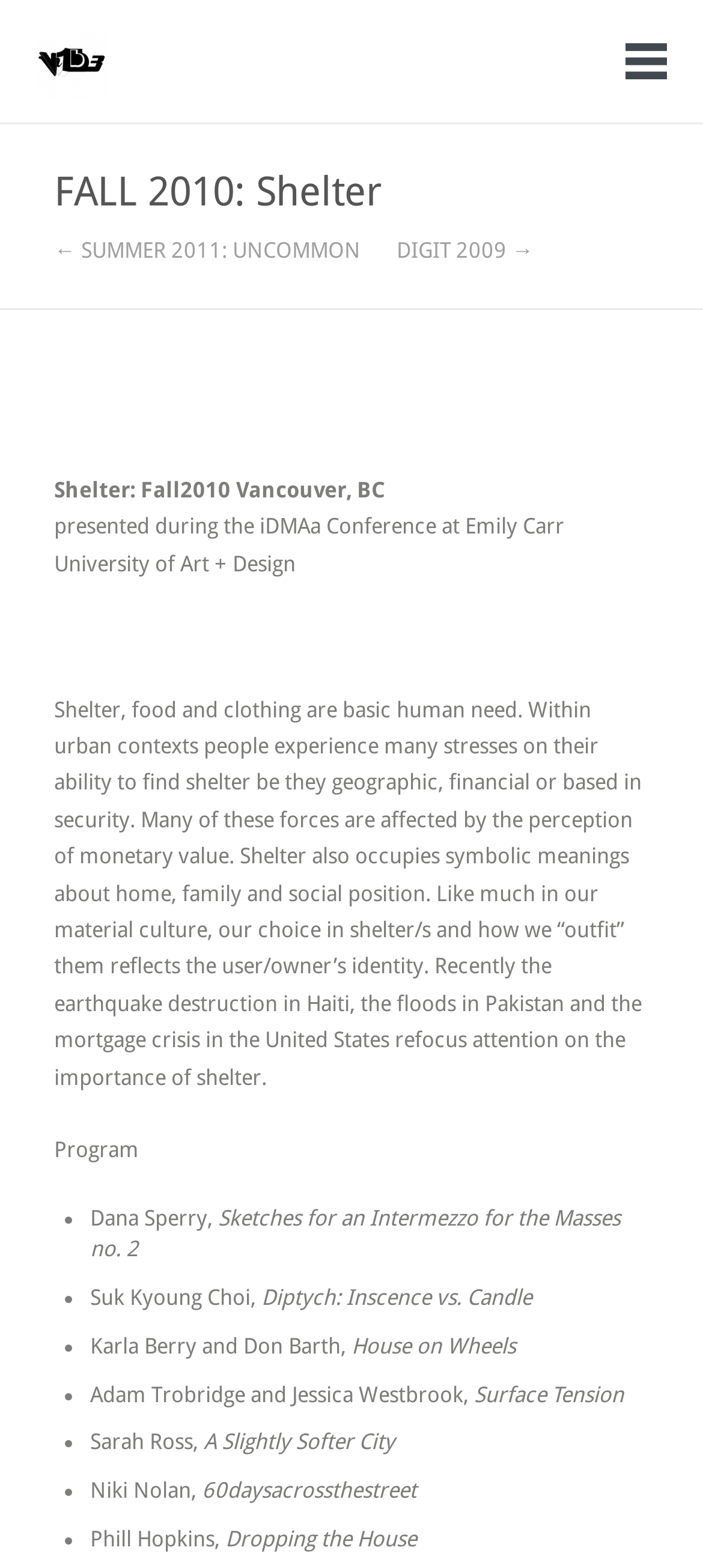Respond with a single word or phrase for the following question: 
What is the location of the iDMAa Conference?

Emily Carr University of Art + Design